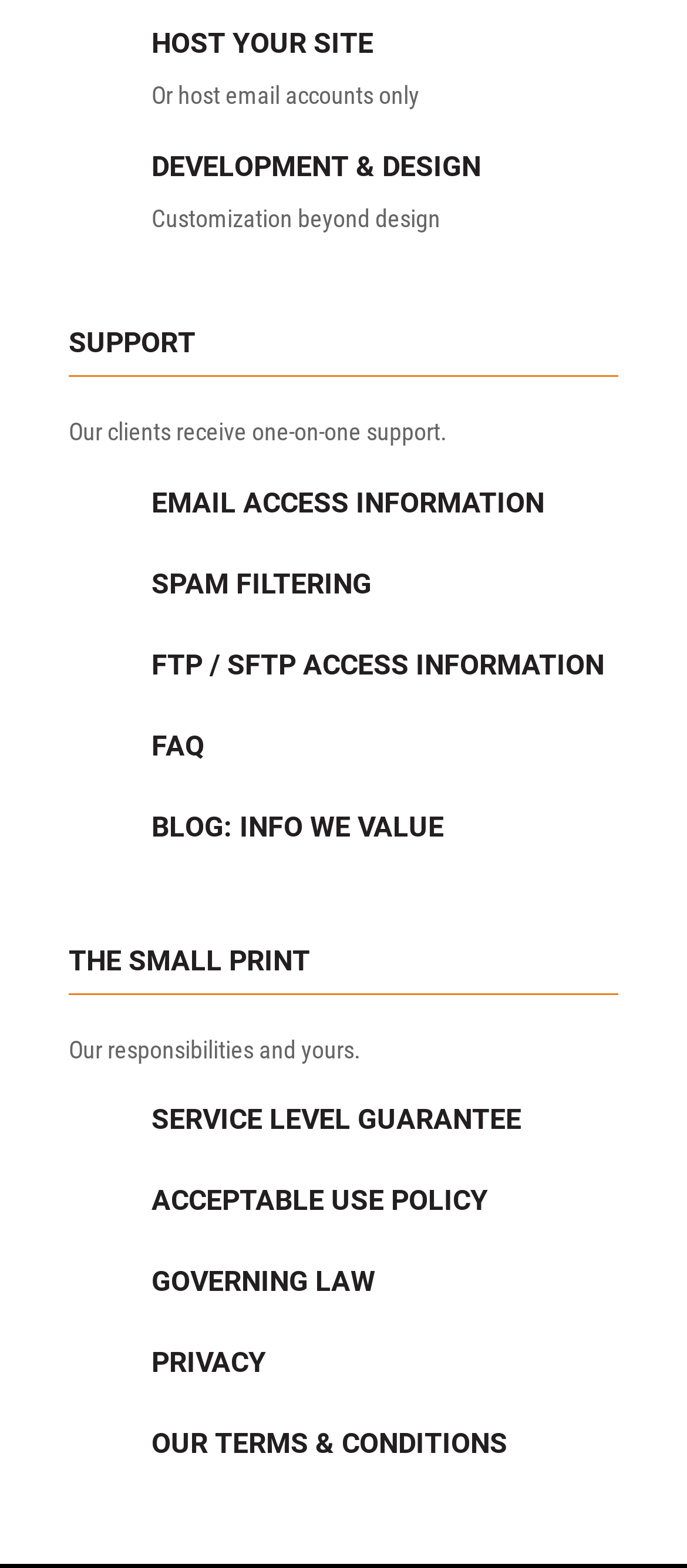Locate the bounding box coordinates of the clickable region to complete the following instruction: "Check the FAQ."

[0.221, 0.465, 0.297, 0.486]